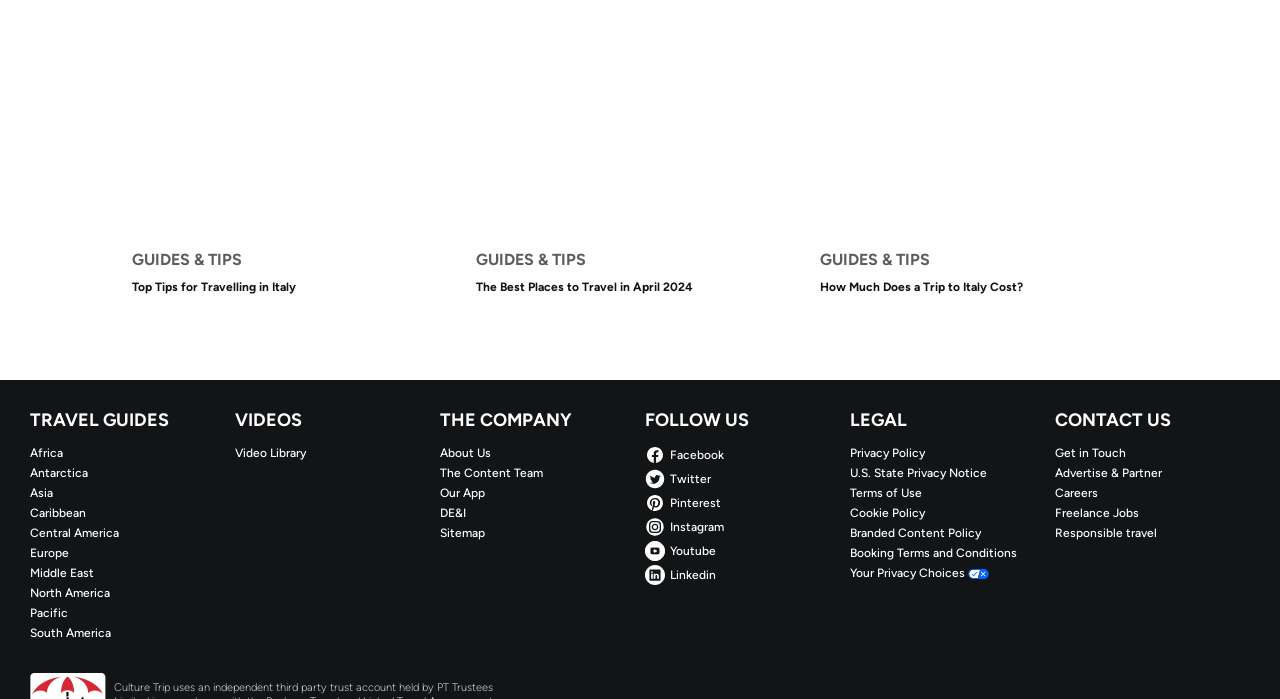Determine the bounding box coordinates of the clickable element to complete this instruction: "Click on the 'Africa' link". Provide the coordinates in the format of four float numbers between 0 and 1, [left, top, right, bottom].

[0.023, 0.637, 0.176, 0.659]